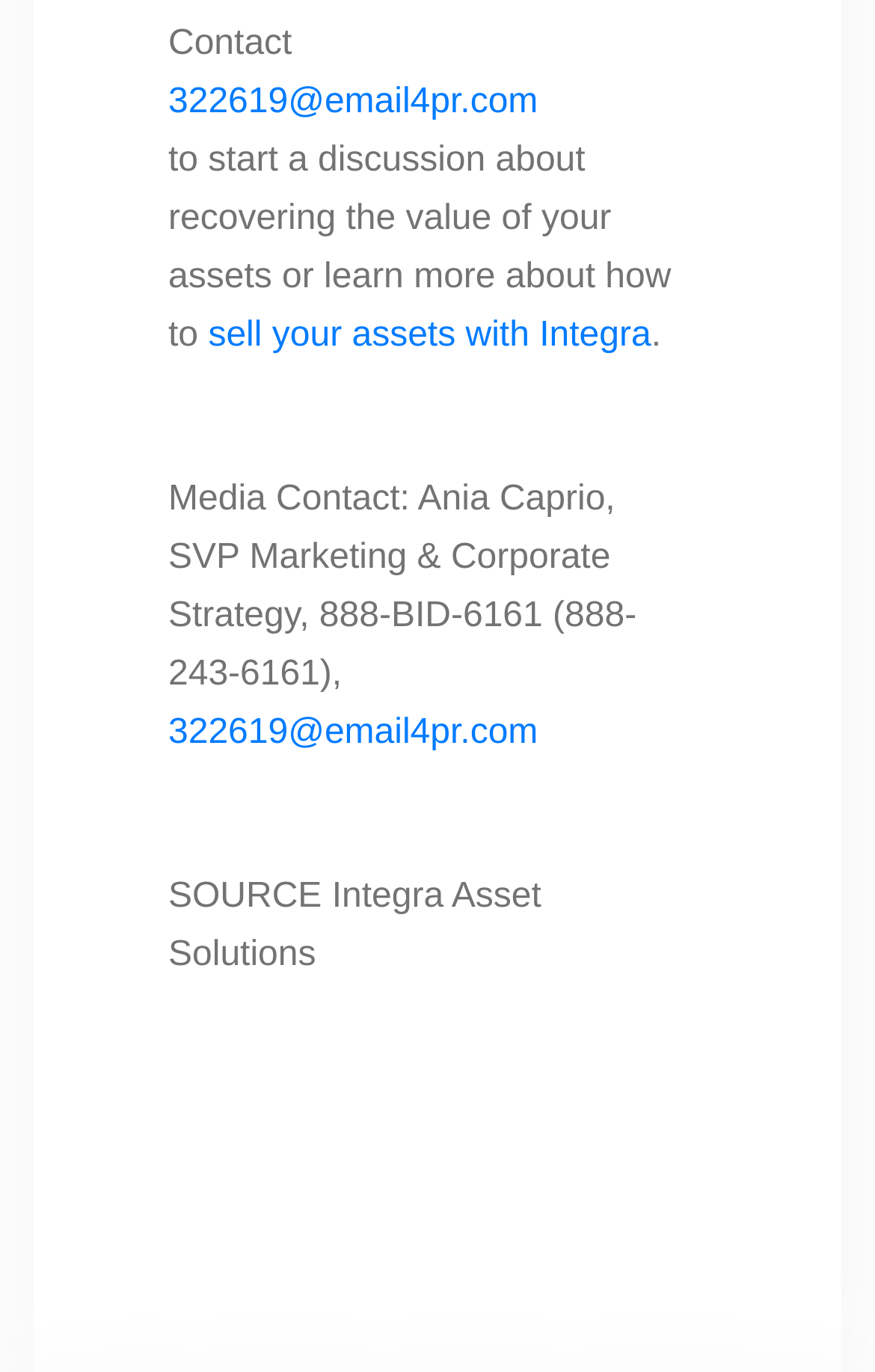What is the email address for media contact?
Please give a detailed and thorough answer to the question, covering all relevant points.

I found the email address by looking at the media contact section, where it says 'Ania Caprio, SVP Marketing & Corporate Strategy, 888-BID-6161 (888-243-6161),' and then I saw the email address '322619@email4pr.com' right below it.